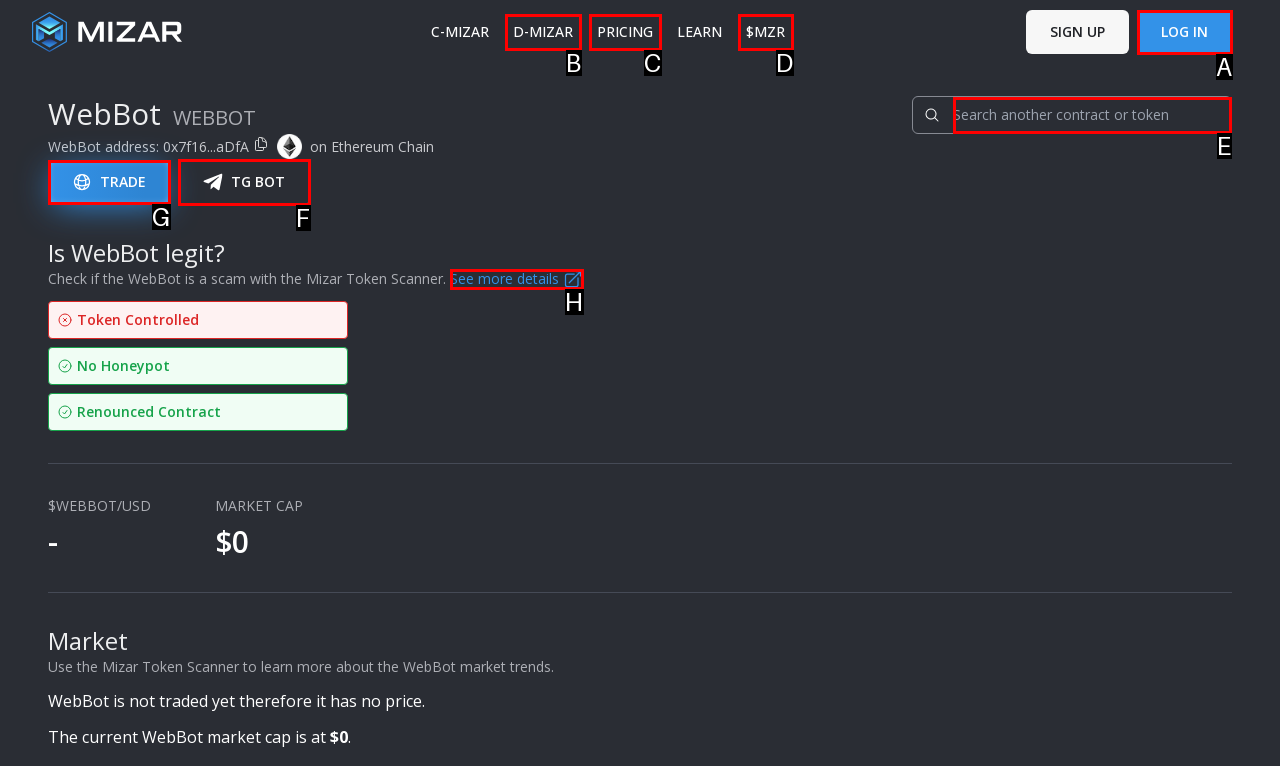Match the description: $MZR to the appropriate HTML element. Respond with the letter of your selected option.

D